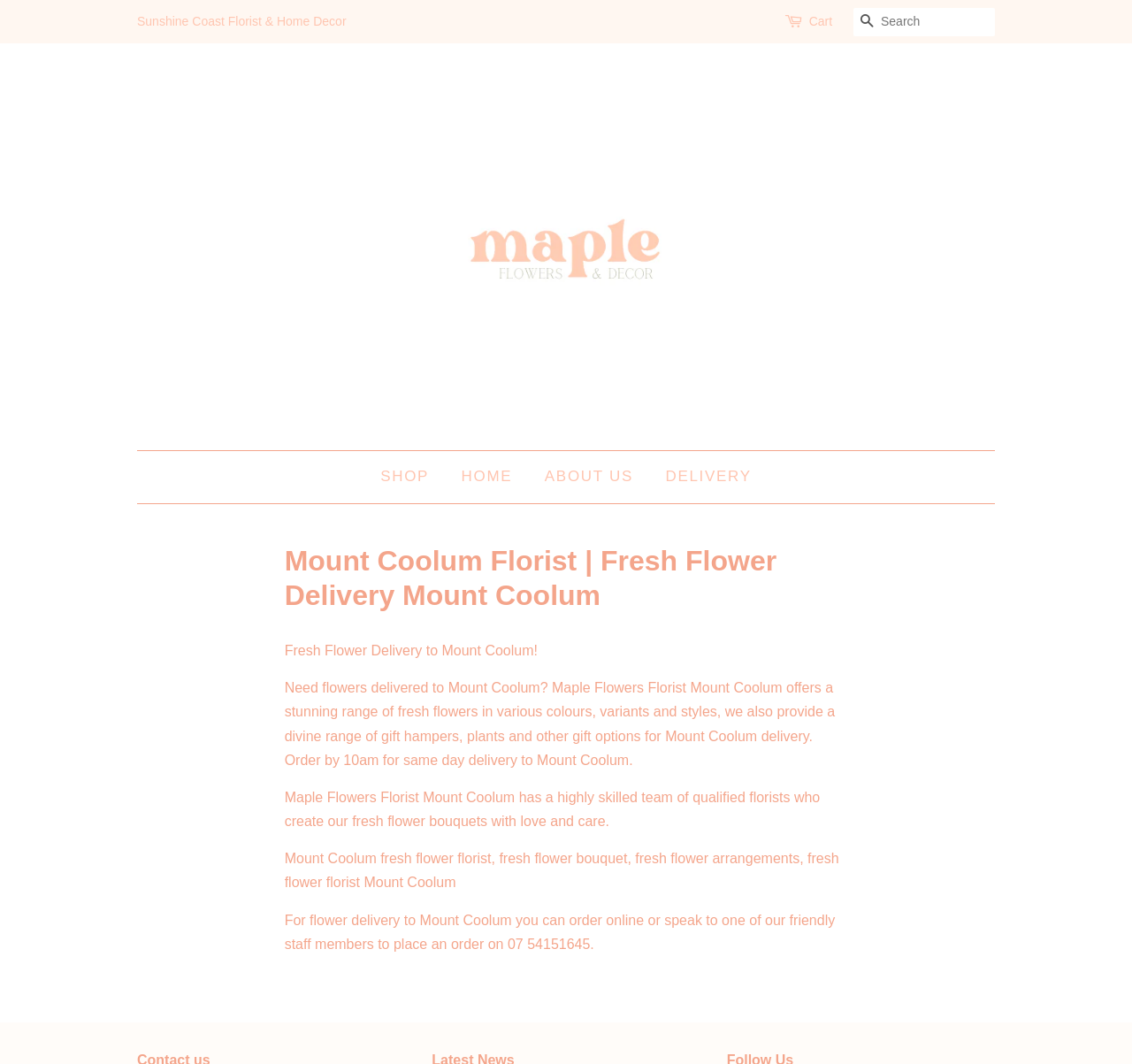Find the bounding box coordinates for the HTML element described in this sentence: "parent_node: Search aria-label="Search" name="q" placeholder="Search"". Provide the coordinates as four float numbers between 0 and 1, in the format [left, top, right, bottom].

[0.754, 0.007, 0.879, 0.034]